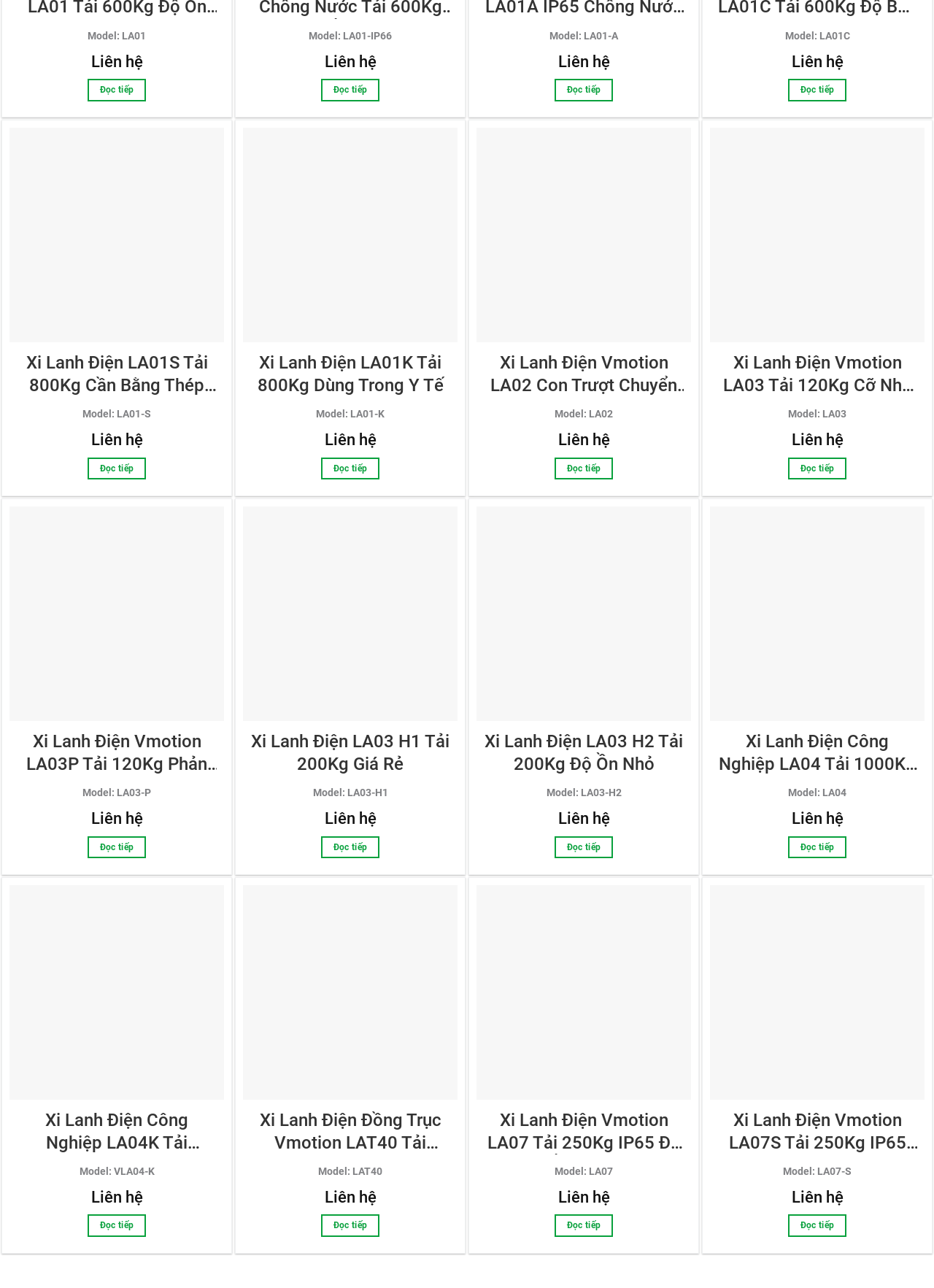Carefully examine the image and provide an in-depth answer to the question: How many electric cylinders are listed on the webpage?

The webpage lists 10 different electric cylinders, including LA01, LA01-IP66, LA01-A, LA01-S, LA01-K, LA02, LA03, LA03P, LA03-H1, and LA04.